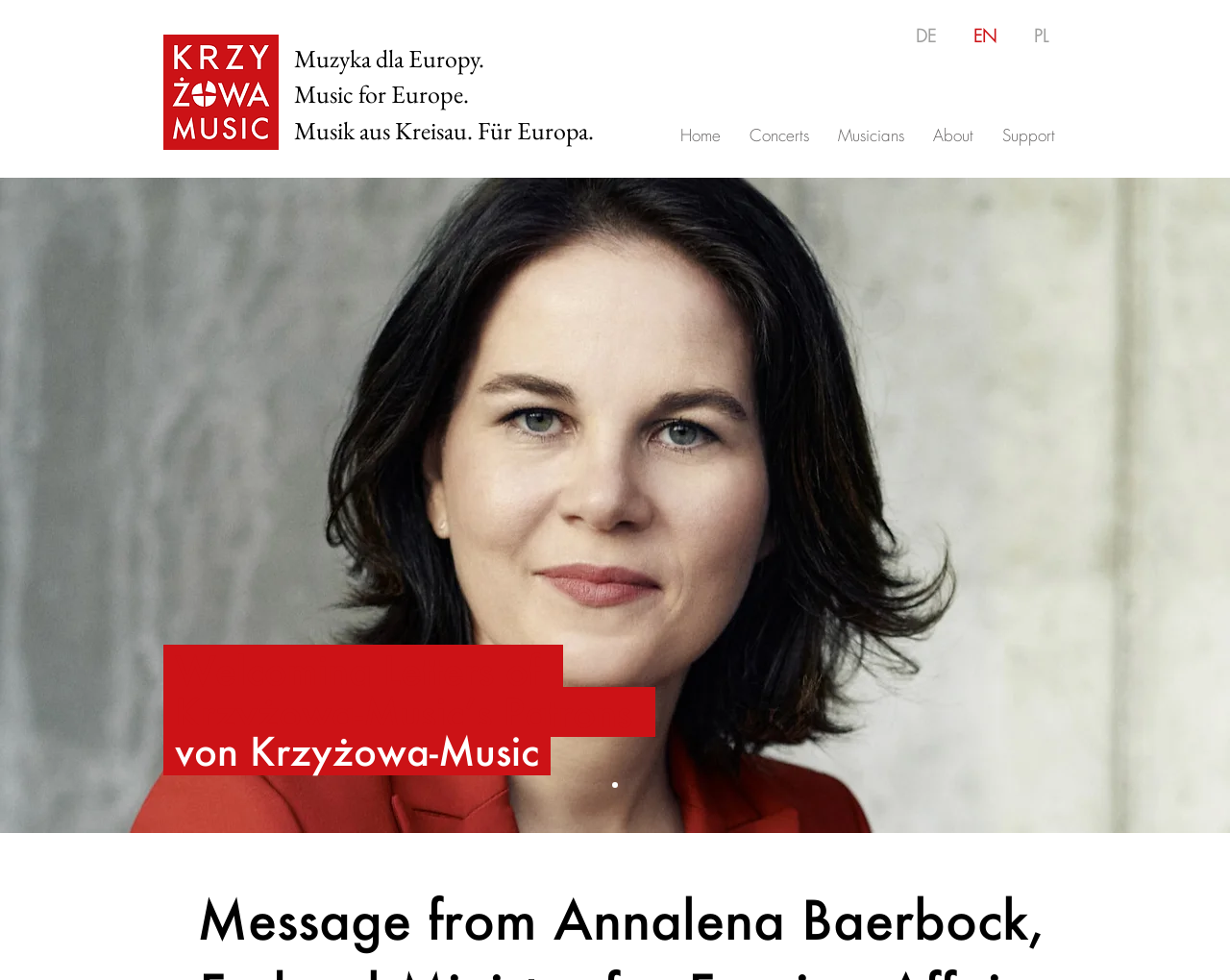What is the purpose of the slideshow?
Please respond to the question with a detailed and informative answer.

The slideshow is located at the center of the webpage, with a bounding box of [0.0, 0.182, 1.0, 0.85]. It displays an image with welcoming letters from Krzyżowa-Music's patrons, indicating that the slideshow is used to showcase these letters.